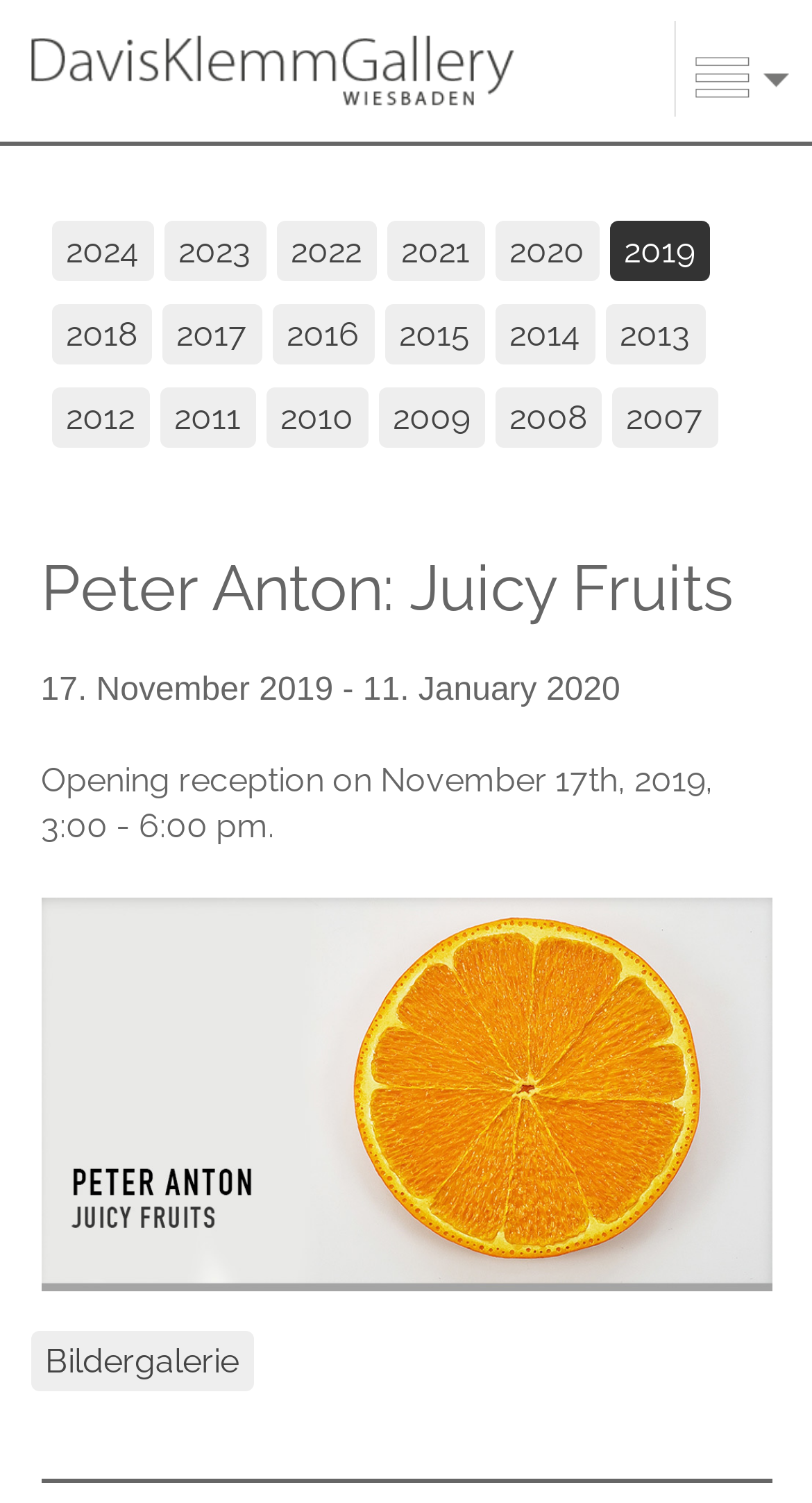What is the date of the opening reception?
Answer the question in as much detail as possible.

I searched for a text element on the webpage that mentions the opening reception and found the date 'November 17th, 2019'.